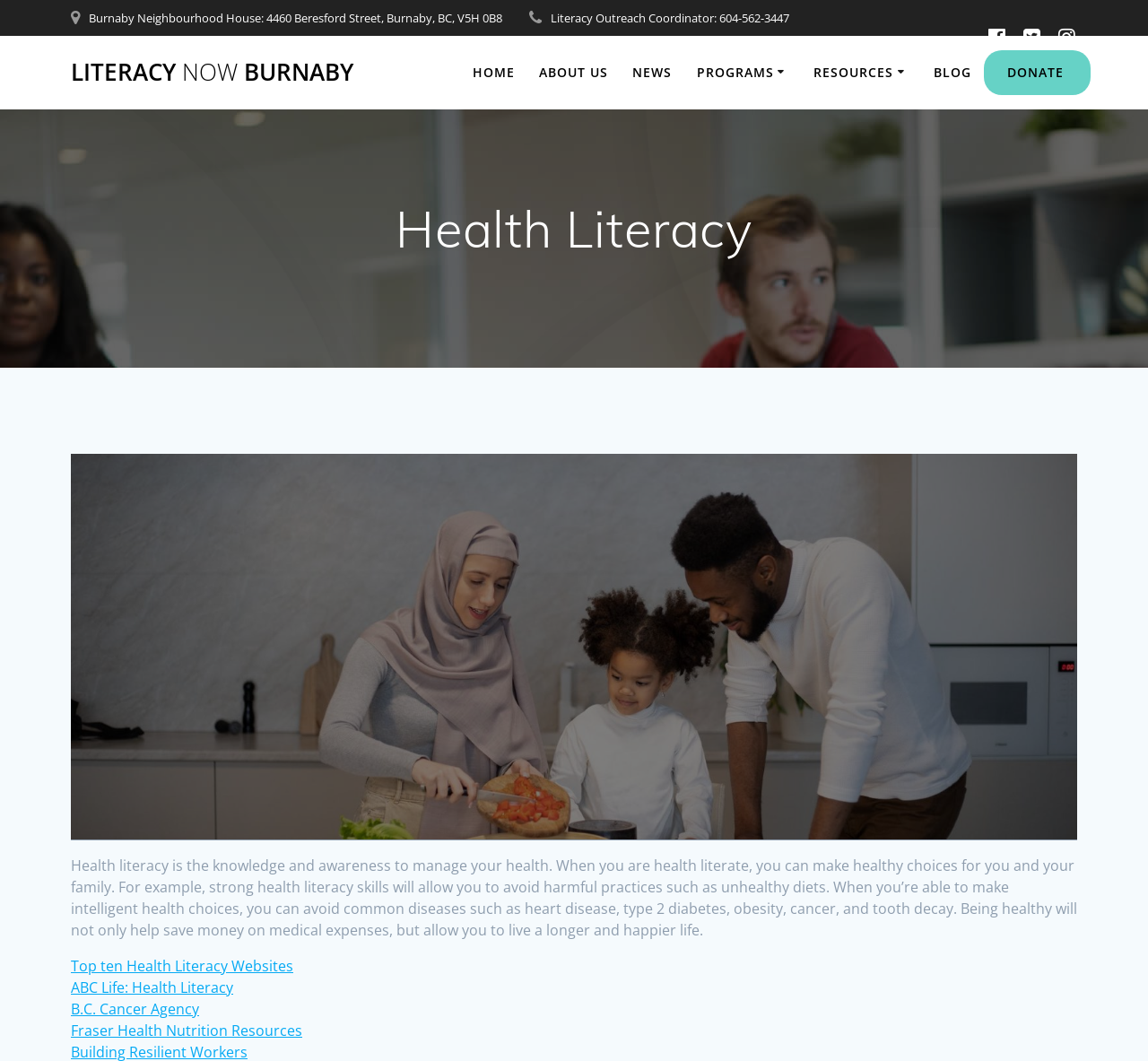Locate the bounding box coordinates of the clickable region necessary to complete the following instruction: "Click the 'PROGRAMS' link". Provide the coordinates in the format of four float numbers between 0 and 1, i.e., [left, top, right, bottom].

[0.607, 0.059, 0.688, 0.078]